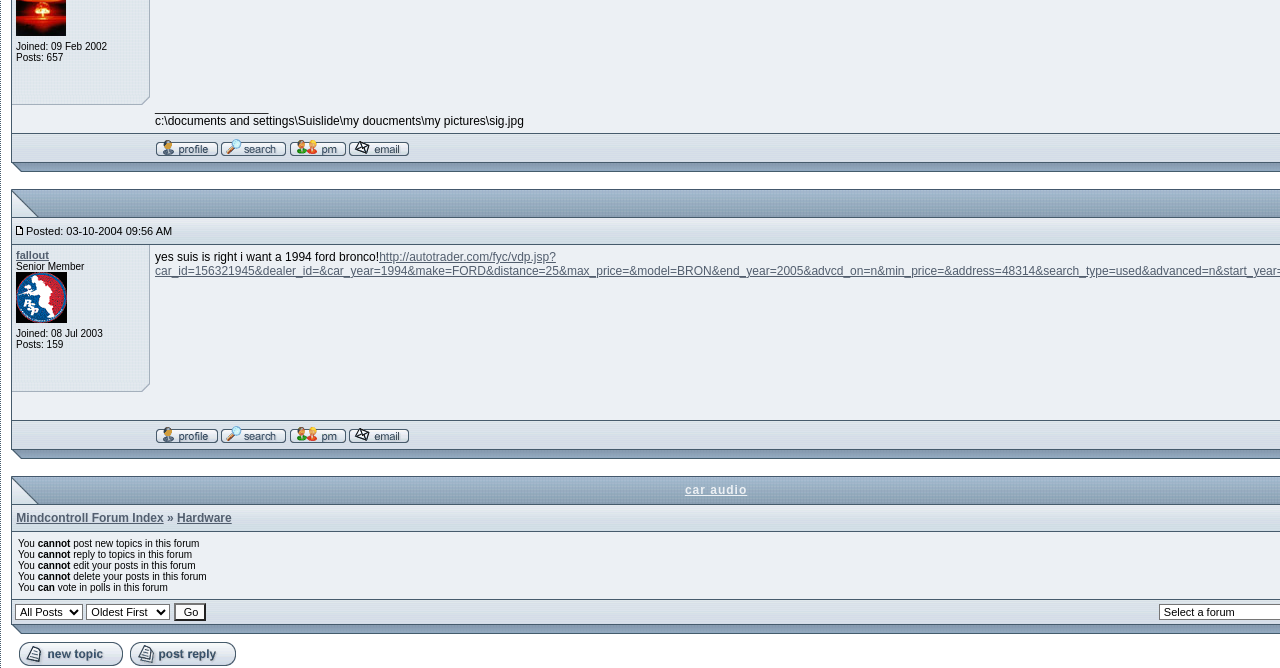How many posts does the user have?
Please answer the question as detailed as possible.

I found the post count by looking at the layout table cell that contains the text 'Posts: 159'. This cell is located within a table that appears to be a user profile summary.